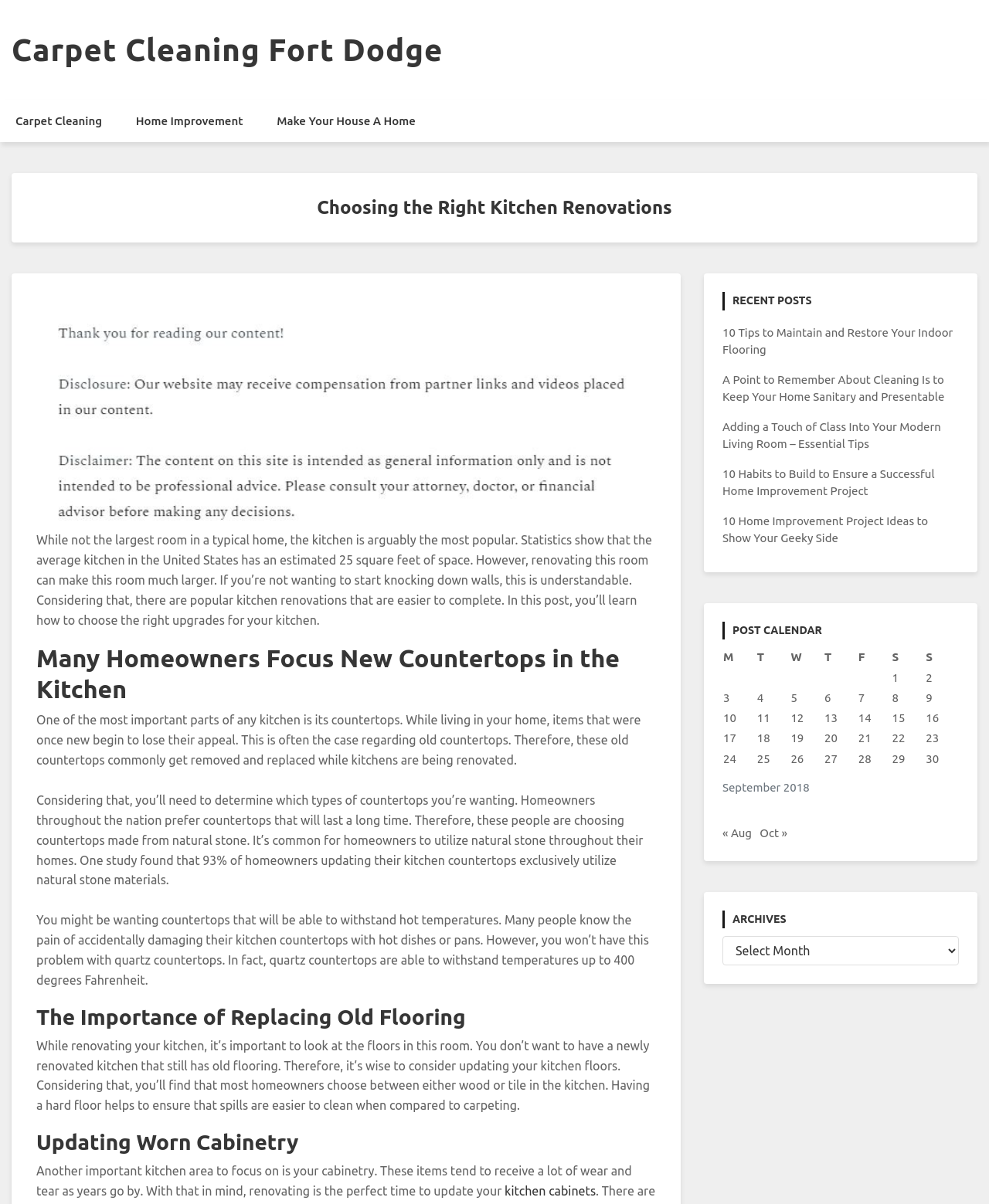Identify the bounding box coordinates of the part that should be clicked to carry out this instruction: "Click on 'Carpet Cleaning Fort Dodge'".

[0.012, 0.027, 0.448, 0.056]